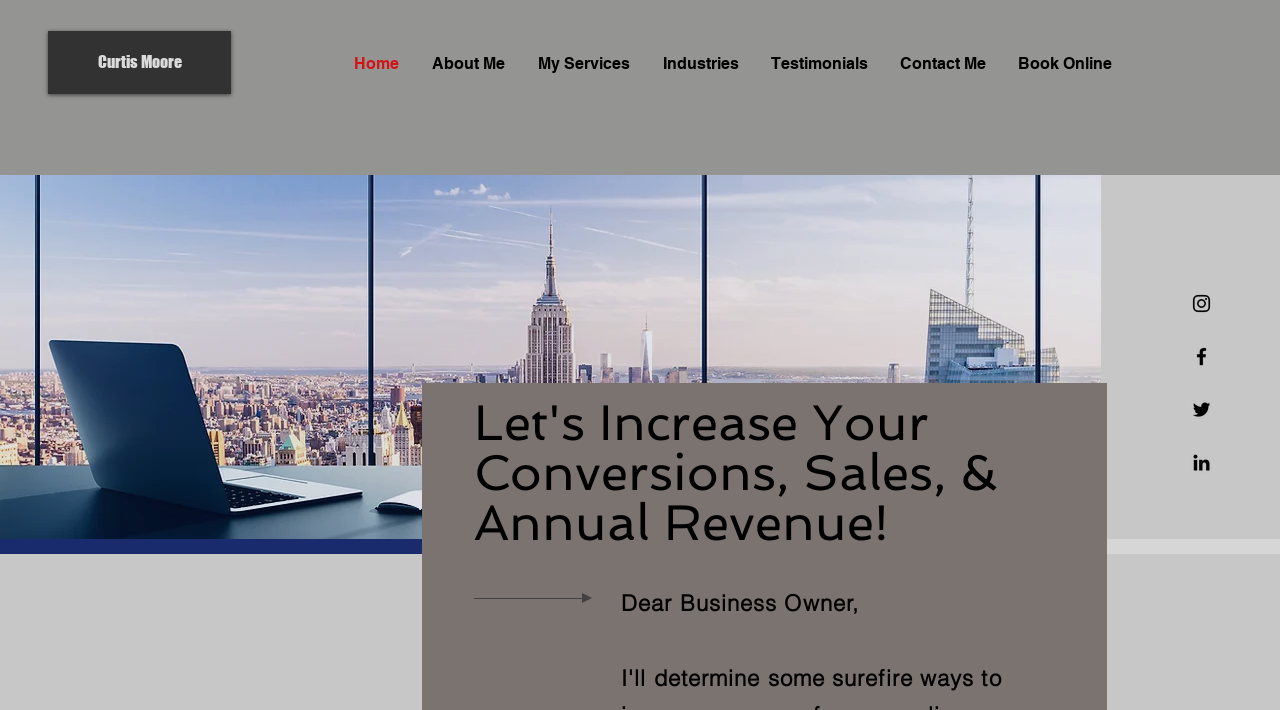Please identify the bounding box coordinates of the area that needs to be clicked to follow this instruction: "Visit Instagram".

[0.93, 0.411, 0.948, 0.444]